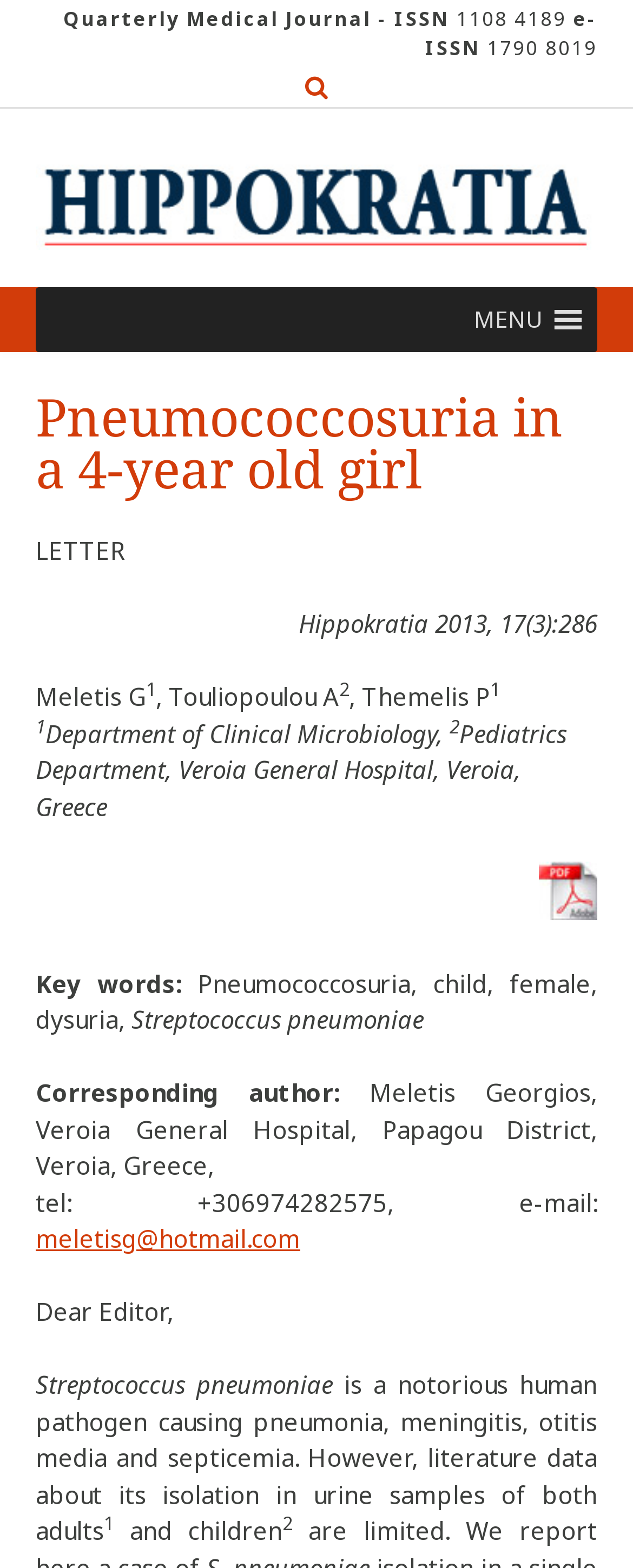Look at the image and write a detailed answer to the question: 
What is the email address of the corresponding author?

The email address of the corresponding author can be found in the section 'Corresponding author:' near the bottom of the webpage. The email address is meletisg@hotmail.com.